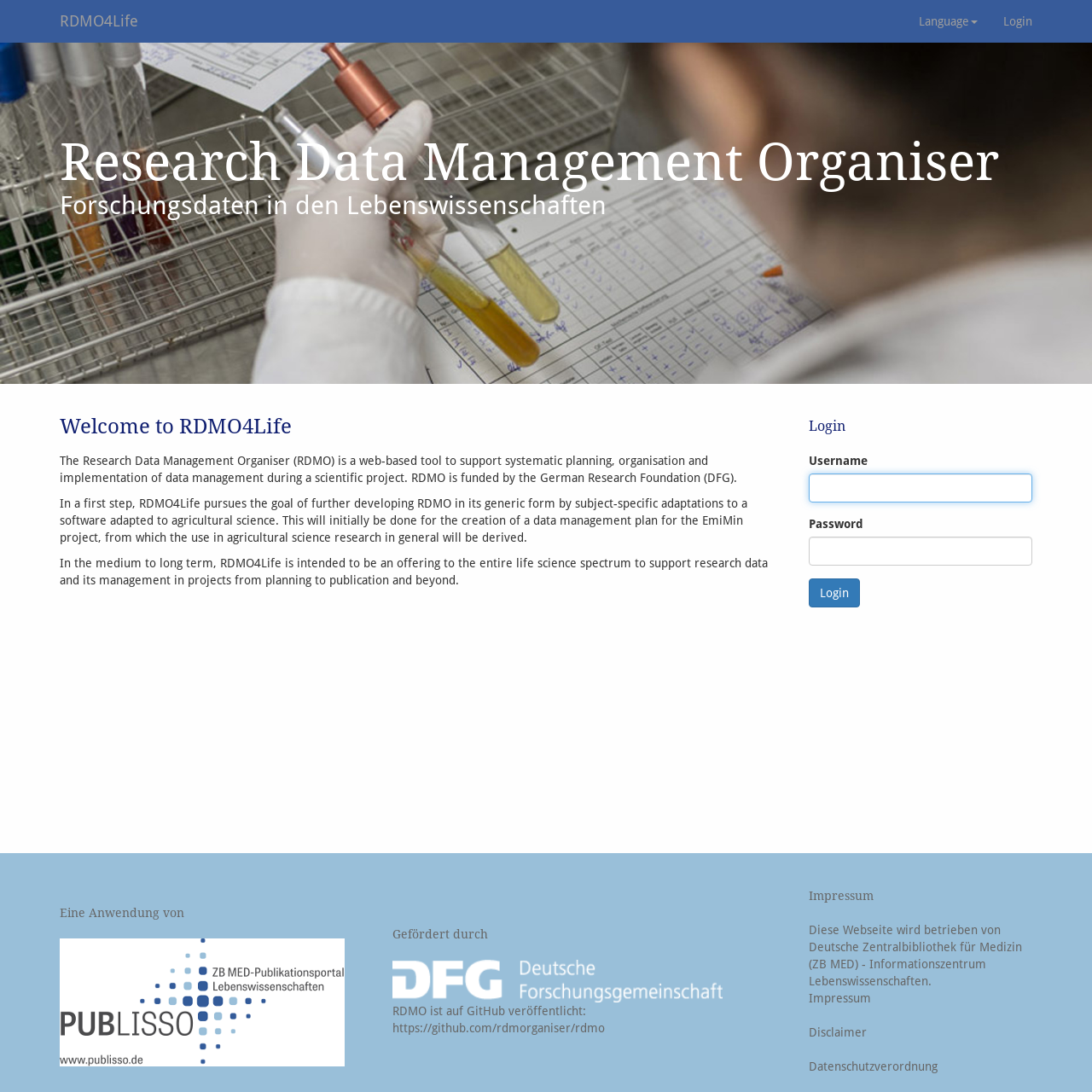What is the name of the project mentioned on the webpage?
Look at the image and answer the question with a single word or phrase.

EmiMin project